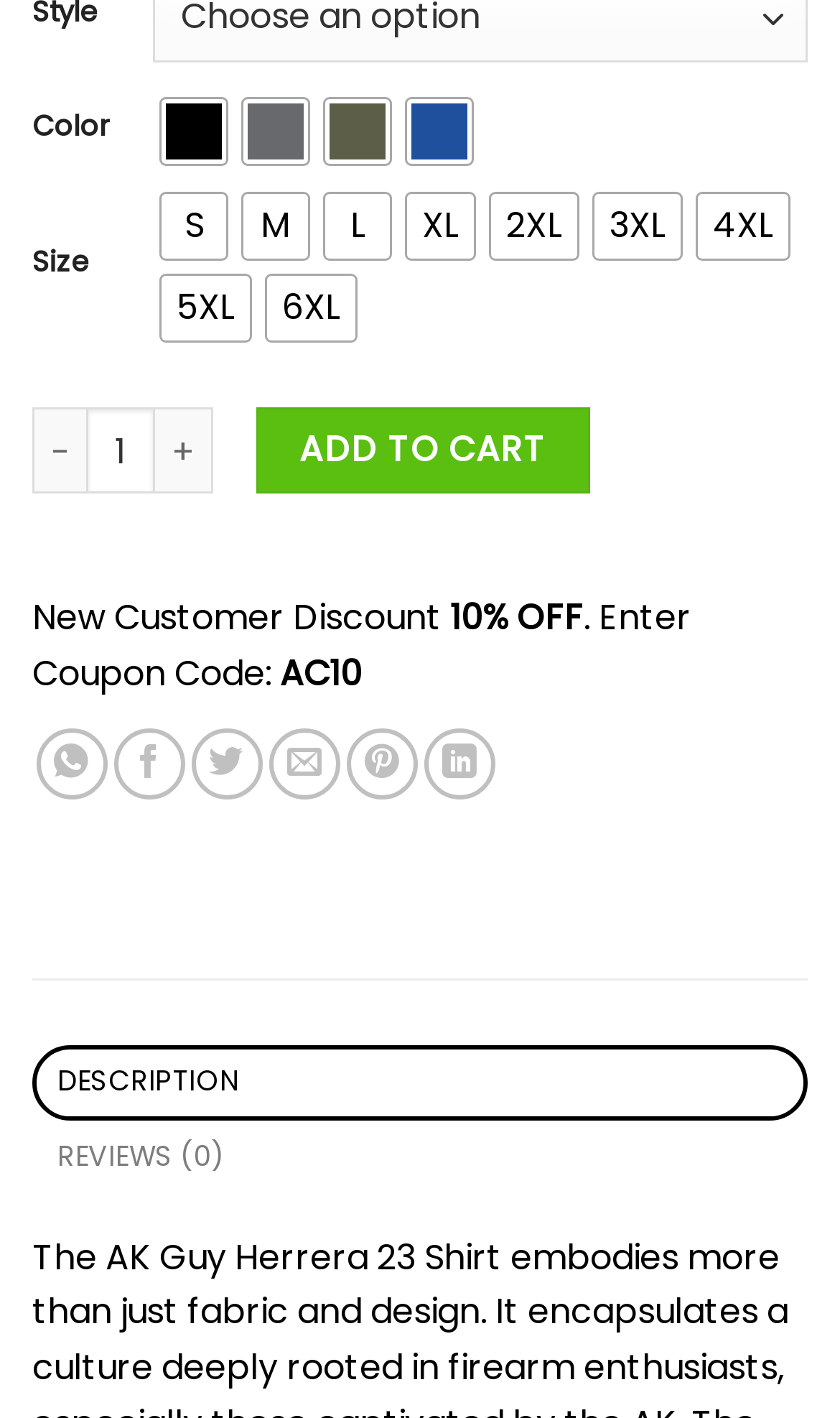Answer the question below using just one word or a short phrase: 
How many size options are available?

8